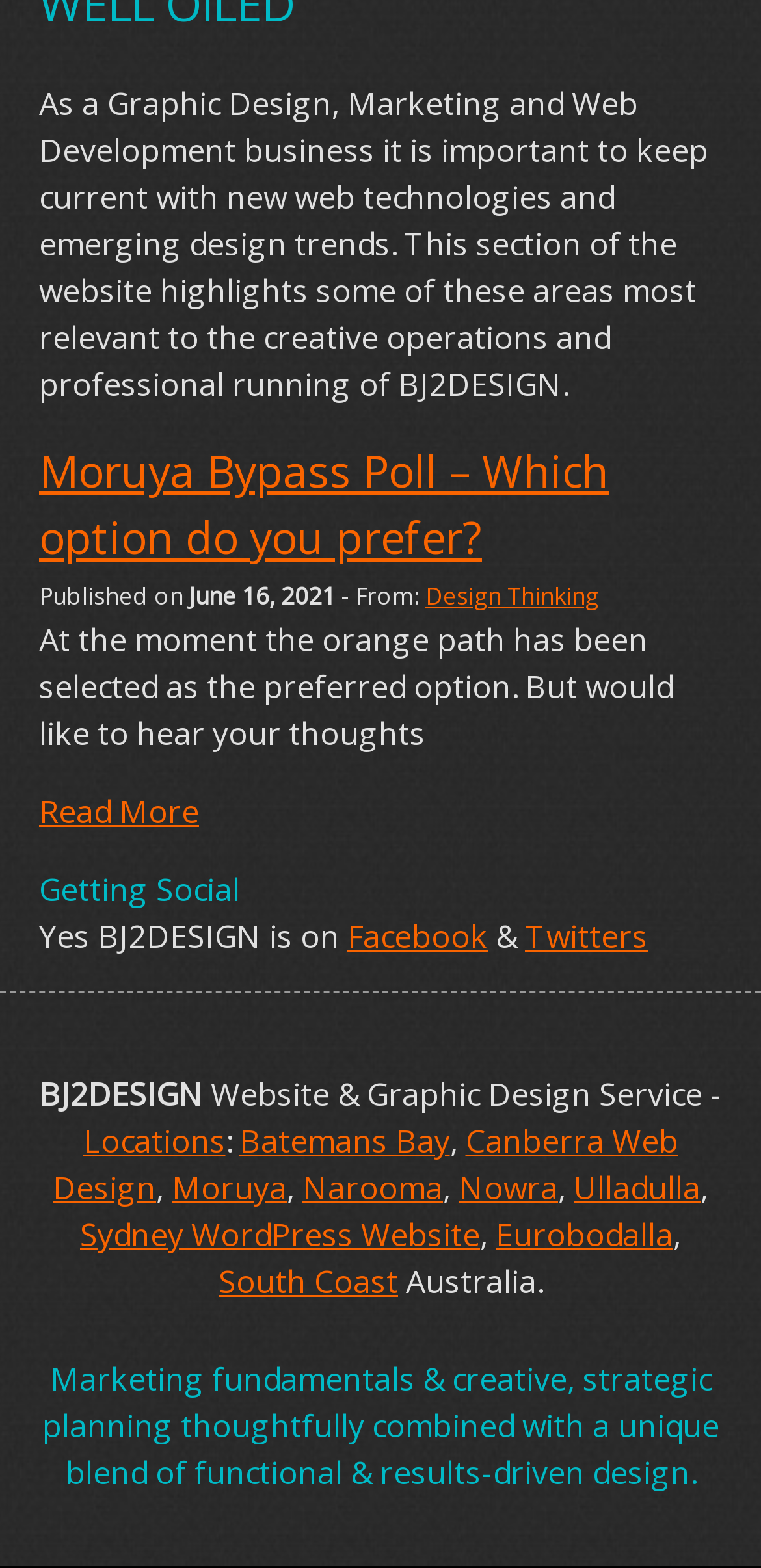Calculate the bounding box coordinates of the UI element given the description: "parent_node: Email name="item_meta[3]"".

None